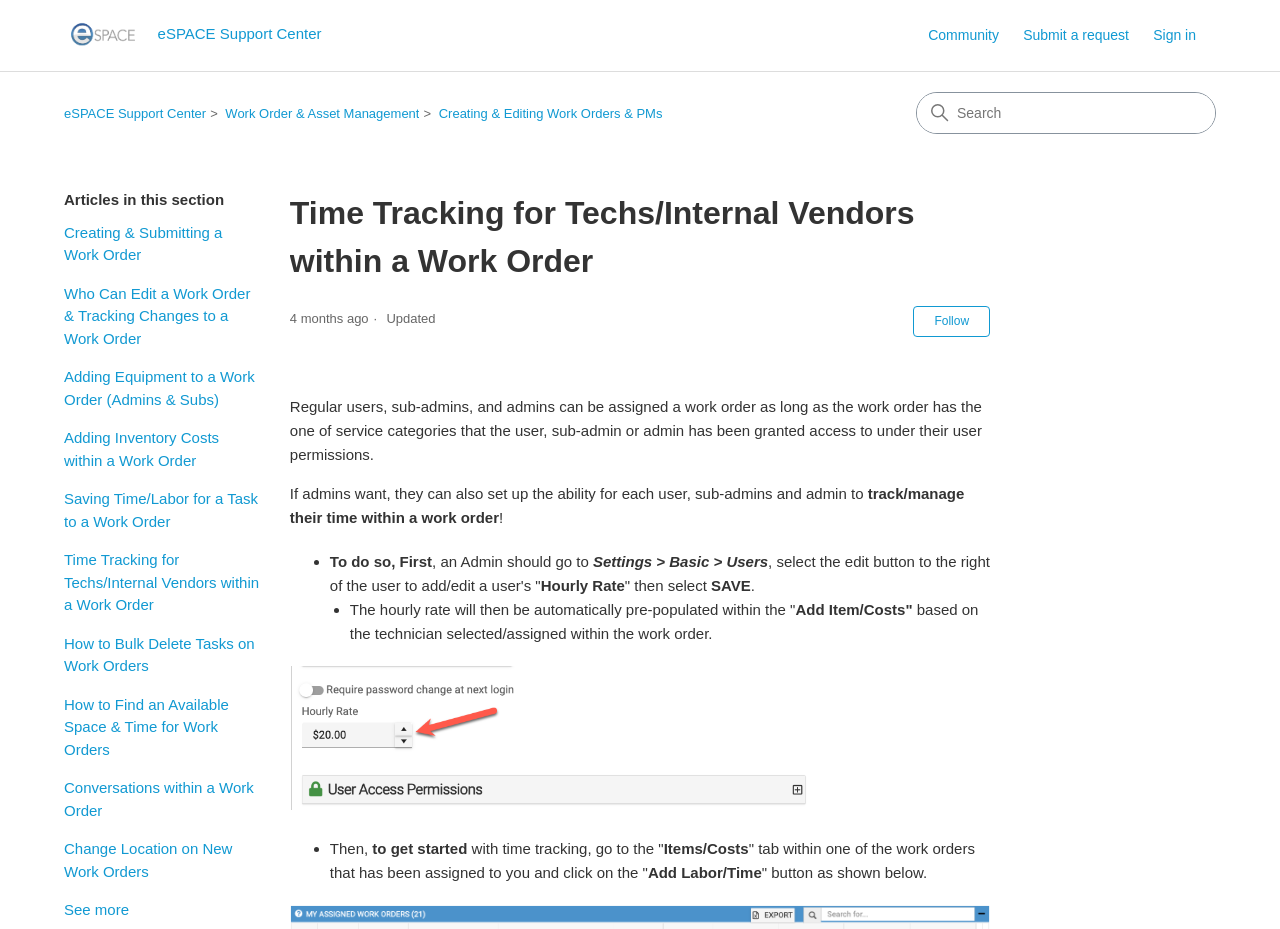Please provide a one-word or short phrase answer to the question:
What is the purpose of the 'Add Labor/Time' button?

To track time within a work order